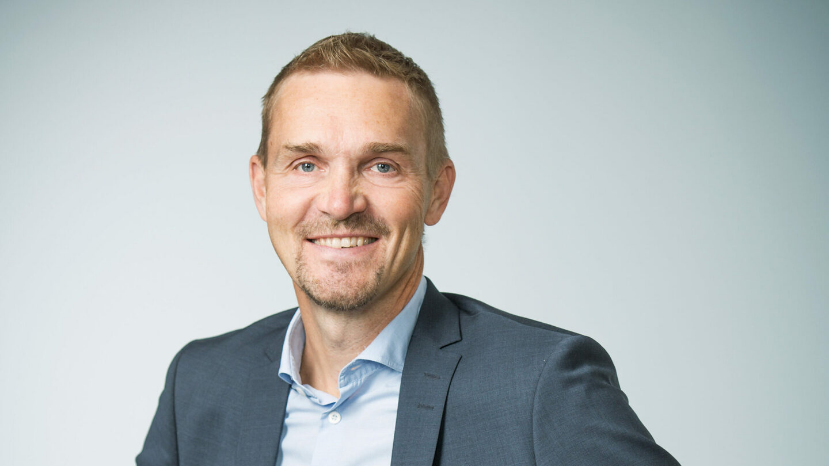Generate a comprehensive caption that describes the image.

The image features Marko Nylund, the newly appointed CEO of Oy Prevex Ab. In this professional portrait, he is dressed in a tailored suit with a light blue shirt underneath, exuding a confident and approachable demeanor. Nylund is smiling warmly at the camera, set against a soft, neutral background that enhances his presence. With a background in leadership roles, including his tenure as vice president at Prevex and prior positions in other companies, he is poised to lead Prevex into its next phase of growth in the European water trap market. His appointment follows the decision of former CEO Mikael Lillvik to step down, marking a new era for the company as it aims to strengthen its market position.